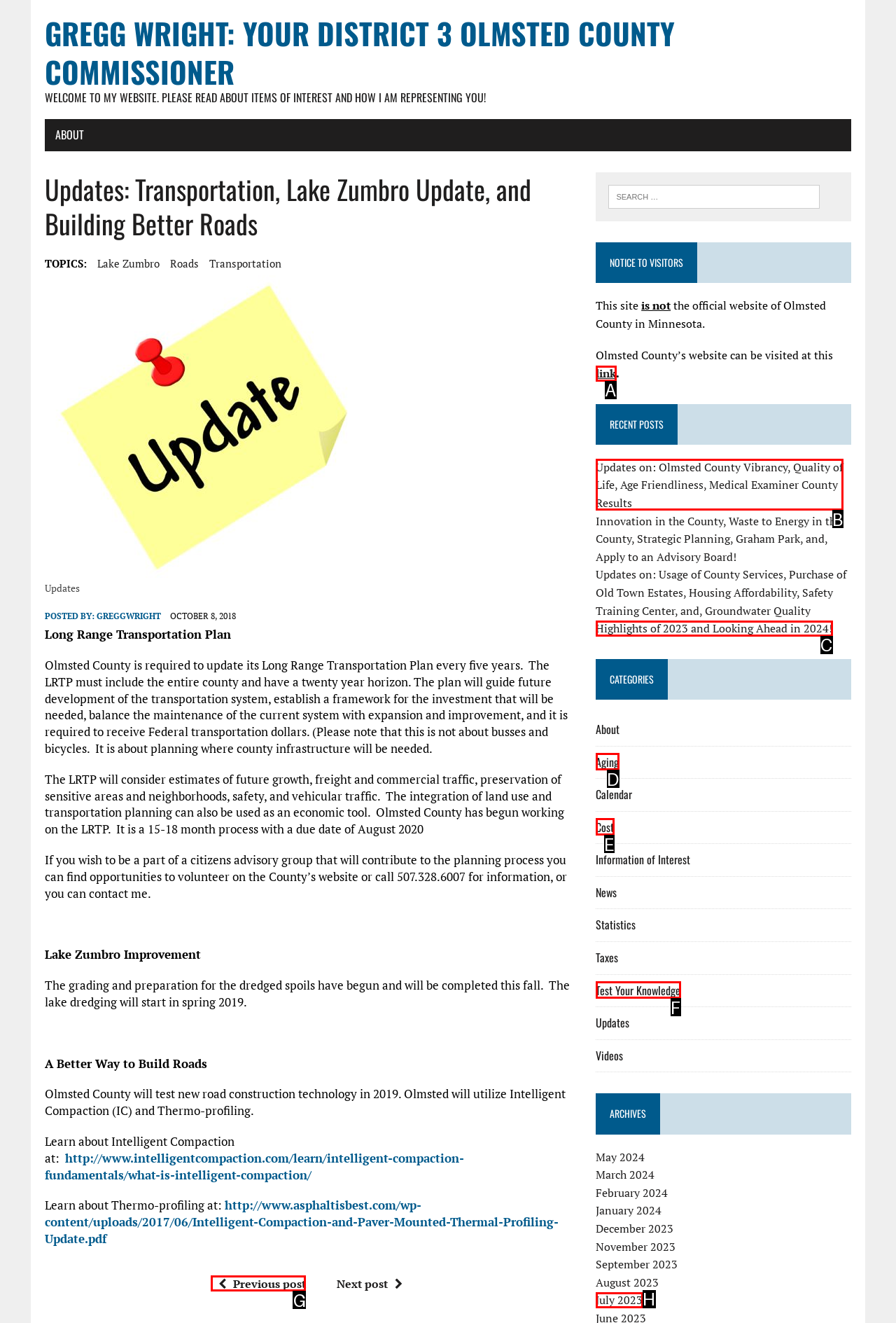From the given choices, determine which HTML element aligns with the description: Aging Respond with the letter of the appropriate option.

D